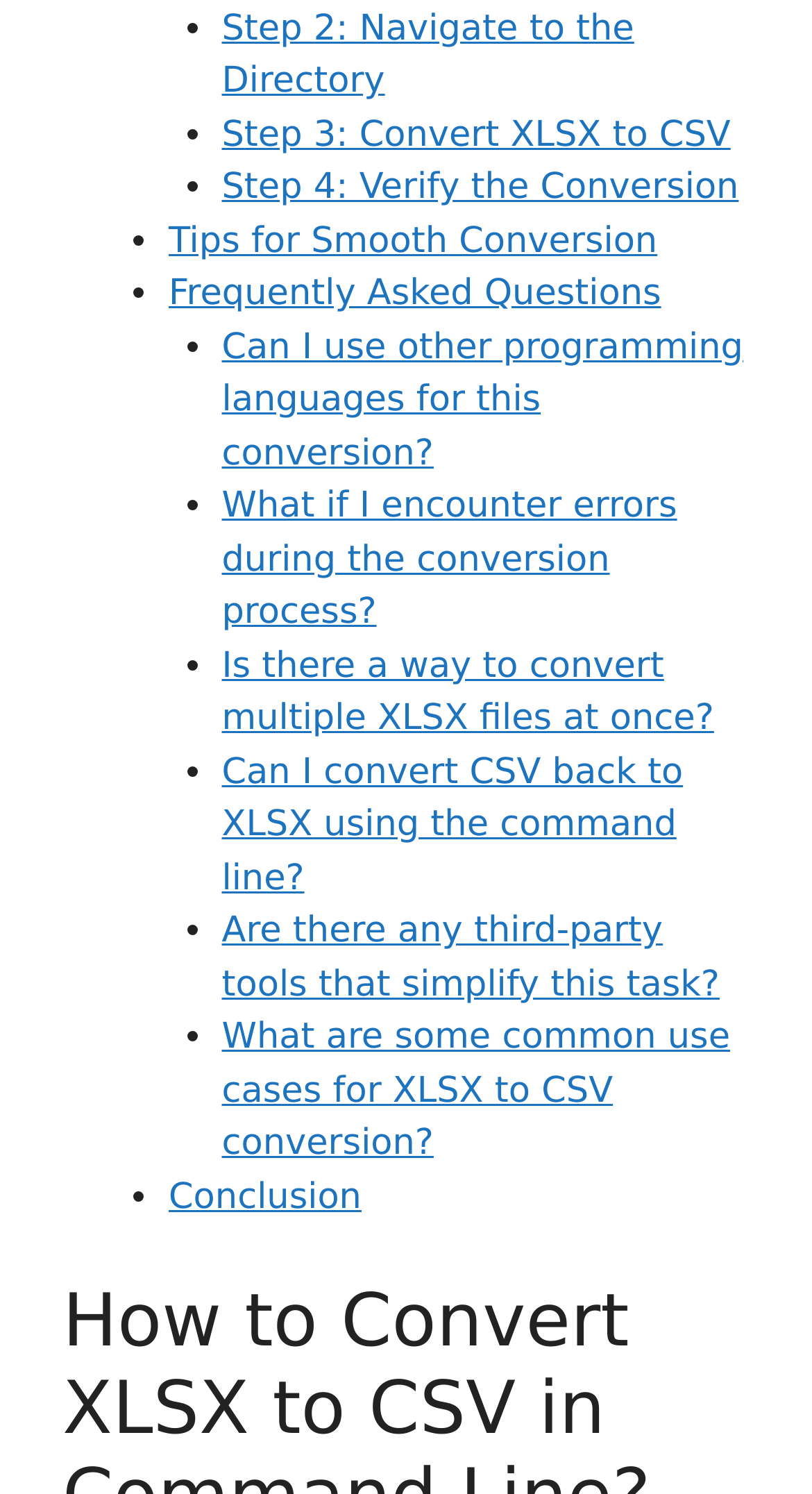Provide the bounding box coordinates of the HTML element this sentence describes: "Frequently Asked Questions".

[0.208, 0.183, 0.814, 0.211]